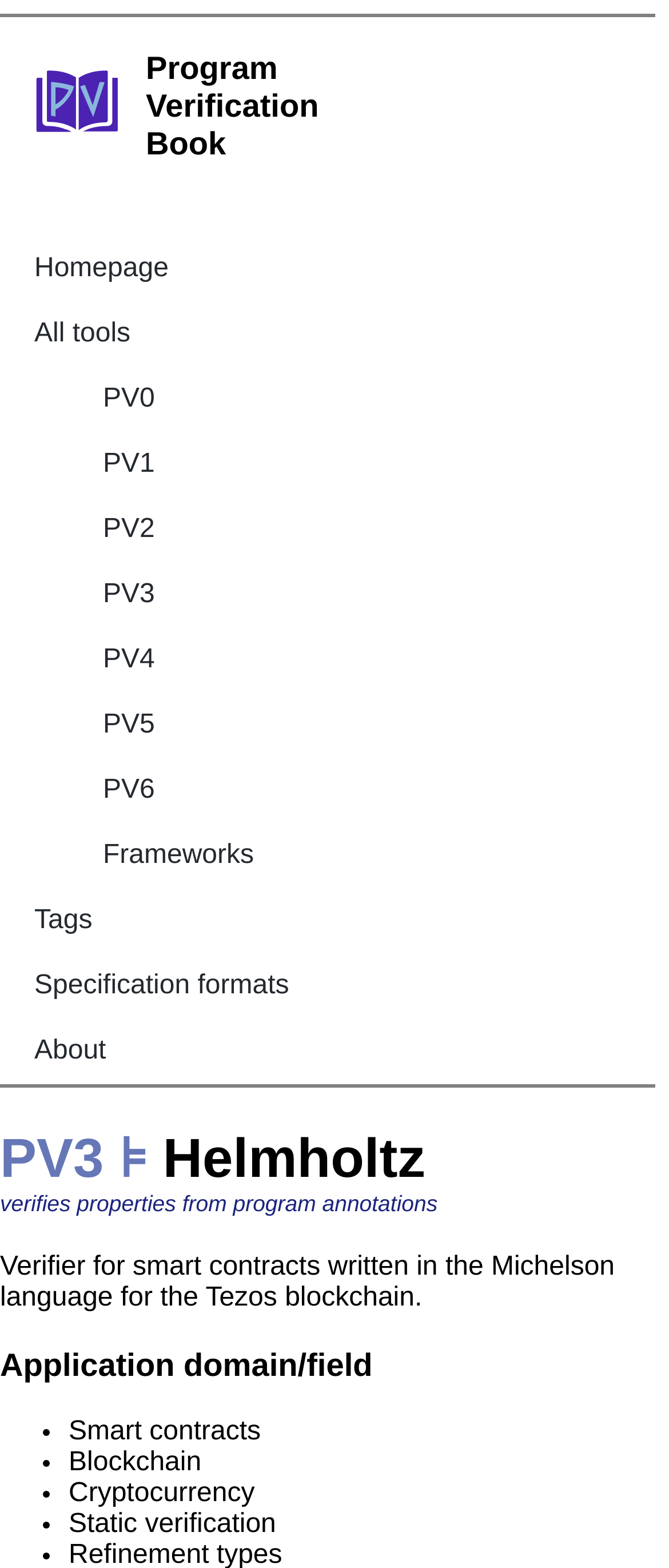Provide a brief response to the question below using one word or phrase:
What is the name of the program verification book?

ProVerB